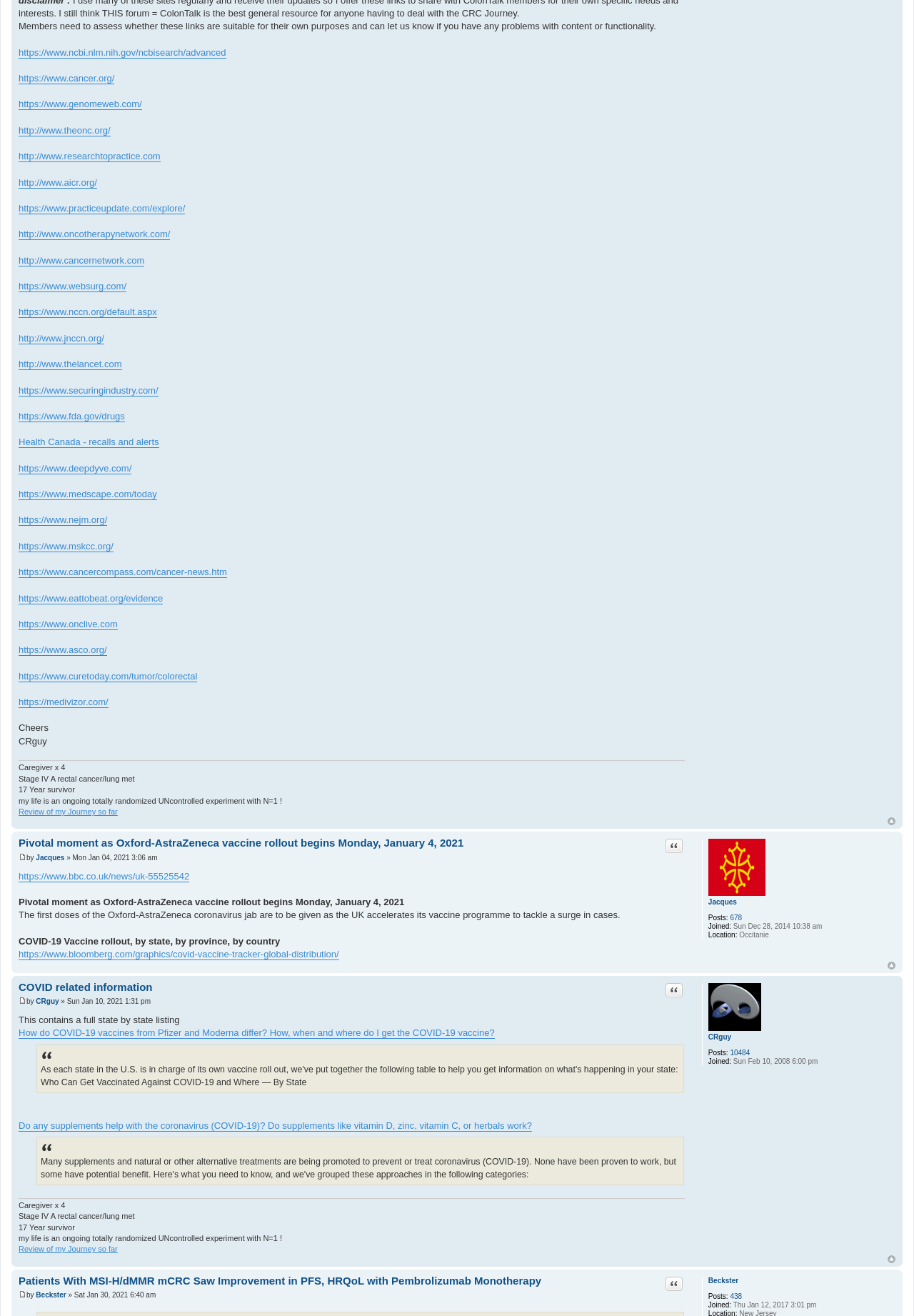Using the webpage screenshot and the element description Quote, determine the bounding box coordinates. Specify the coordinates in the format (top-left x, top-left y, bottom-right x, bottom-right y) with values ranging from 0 to 1.

[0.728, 0.747, 0.747, 0.758]